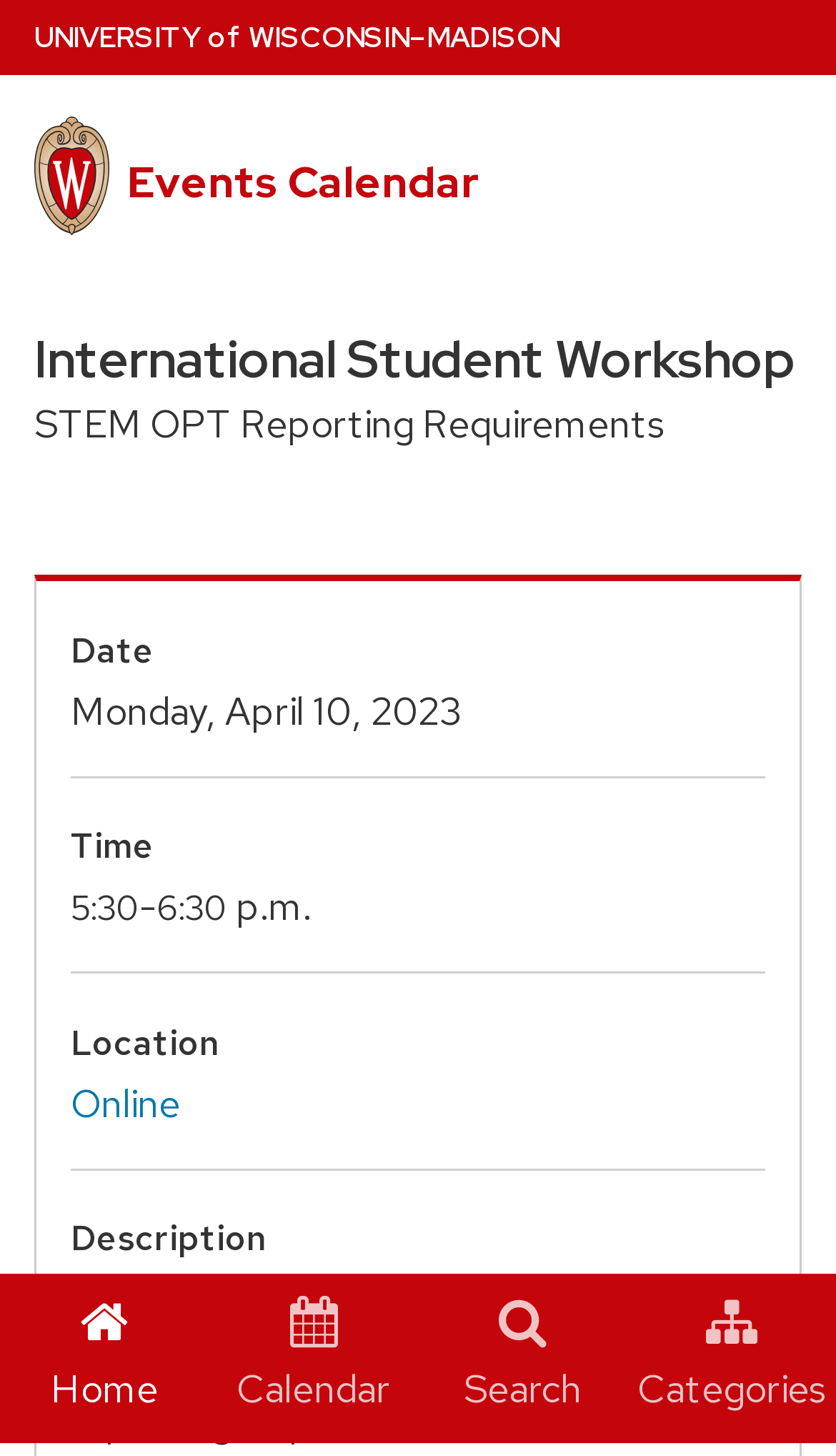Determine and generate the text content of the webpage's headline.

International Student Workshop